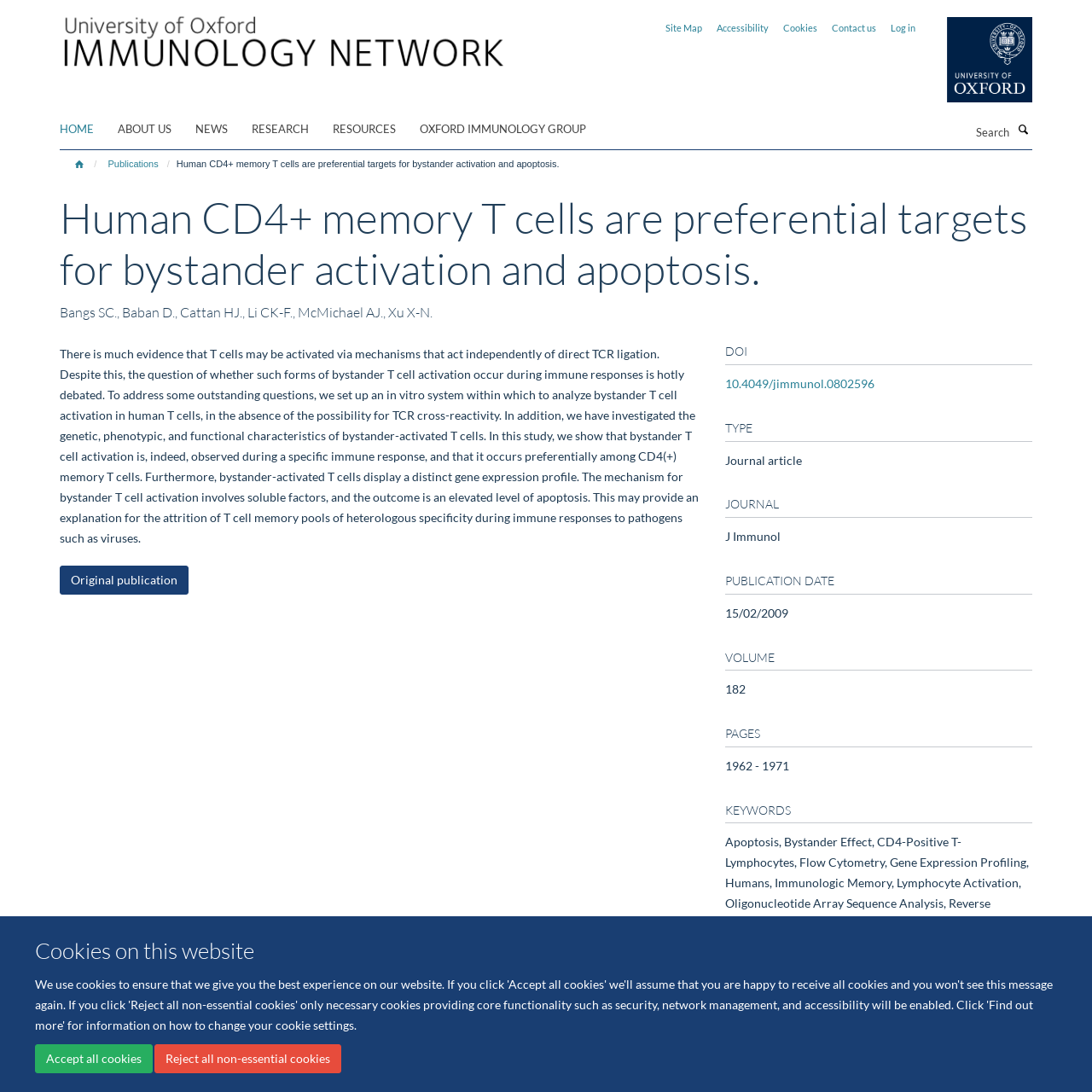Give a detailed account of the webpage, highlighting key information.

This webpage appears to be a research article from the Immunology department of Oxford University. At the top of the page, there is a navigation menu with links to "Skip to main content", "Cookies on this website", and several other options. Below this, there is a logo for Immunology and a link to Oxford University.

The main content of the page is divided into two sections. On the left side, there is a table of contents with links to "HOME", "ABOUT US", "NEWS", "RESEARCH", "RESOURCES", and "OXFORD IMMUNOLOGY GROUP". There is also a search bar with a button to submit a search query.

On the right side, the article's title "Human CD4+ memory T cells are preferential targets for bystander activation and apoptosis" is displayed prominently. Below this, there is an abstract summarizing the research, which discusses the activation of T cells via mechanisms independent of direct TCR ligation and the characteristics of bystander-activated T cells.

Further down, there are several sections with headings such as "DOI", "TYPE", "JOURNAL", "PUBLICATION DATE", "VOLUME", "PAGES", and "KEYWORDS", which provide metadata about the article. There is also a button to access the original publication.

At the bottom of the page, there are links to "Medical Sciences Division, University of Oxford", "Freedom of Information", "Data Privacy", "Copyright Statement", and "Accessibility Statement".